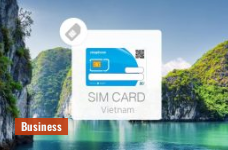Explain the content of the image in detail.

The image showcases a serene landscape of lush green hills surrounding calm blue waters, typical of Vietnam's stunning natural beauty. Prominently featured in the foreground is a SIM card labeled "SIM CARD" alongside the country name "Vietnam," suggesting a focus on mobile connectivity for travelers in this picturesque location. The vibrant colors of the image contrast beautifully with the tranquil setting, and a small icon hints at technology. A label reading "Business" is positioned in the lower left corner, indicating the commercial aspect of mobile services in the region. This visual encapsulates the dual themes of nature and modern technology, appealing to those interested in navigating Vietnam’s scenic locales with ease through reliable mobile communication.